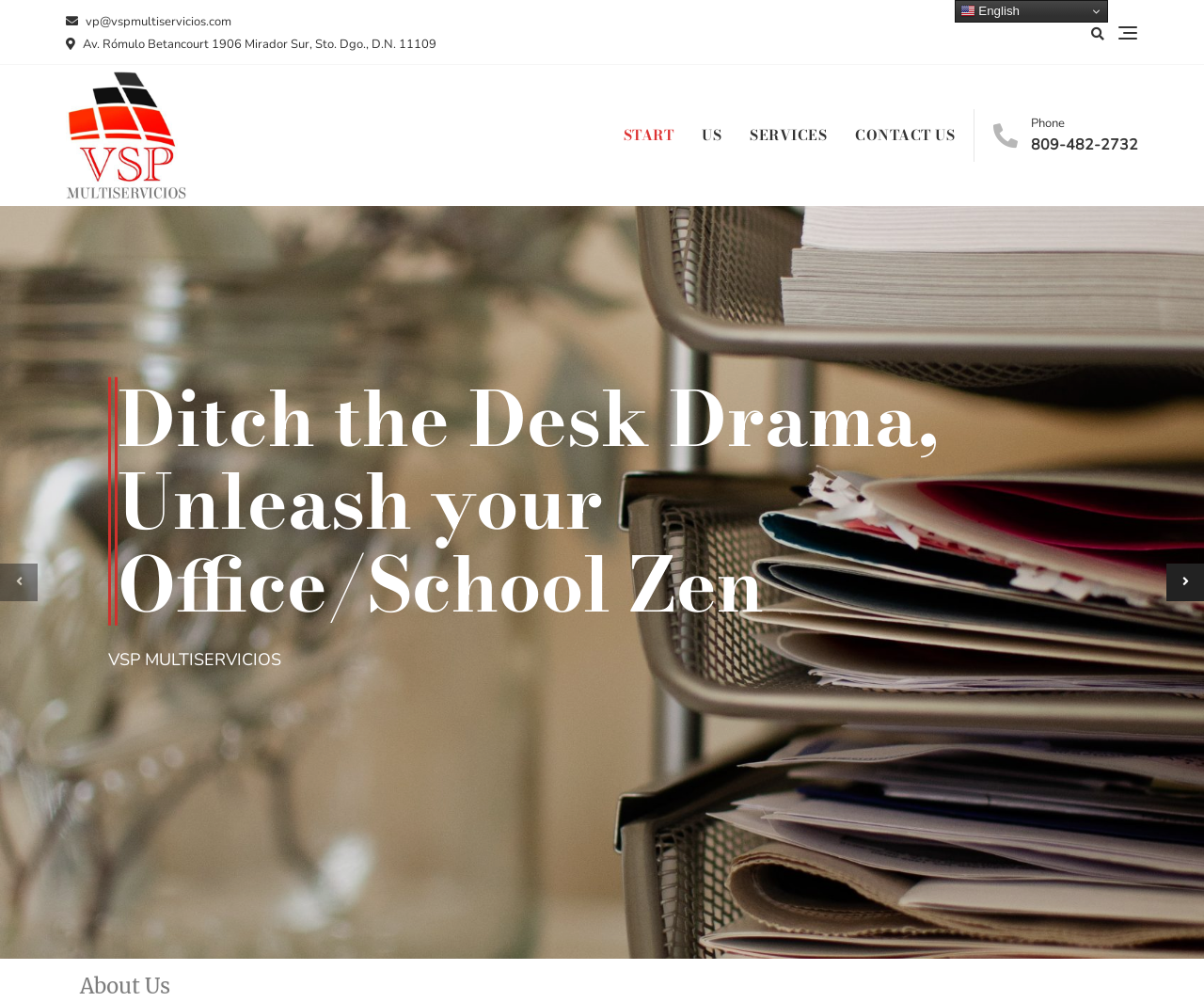Show the bounding box coordinates of the region that should be clicked to follow the instruction: "Click the START button."

[0.518, 0.109, 0.571, 0.162]